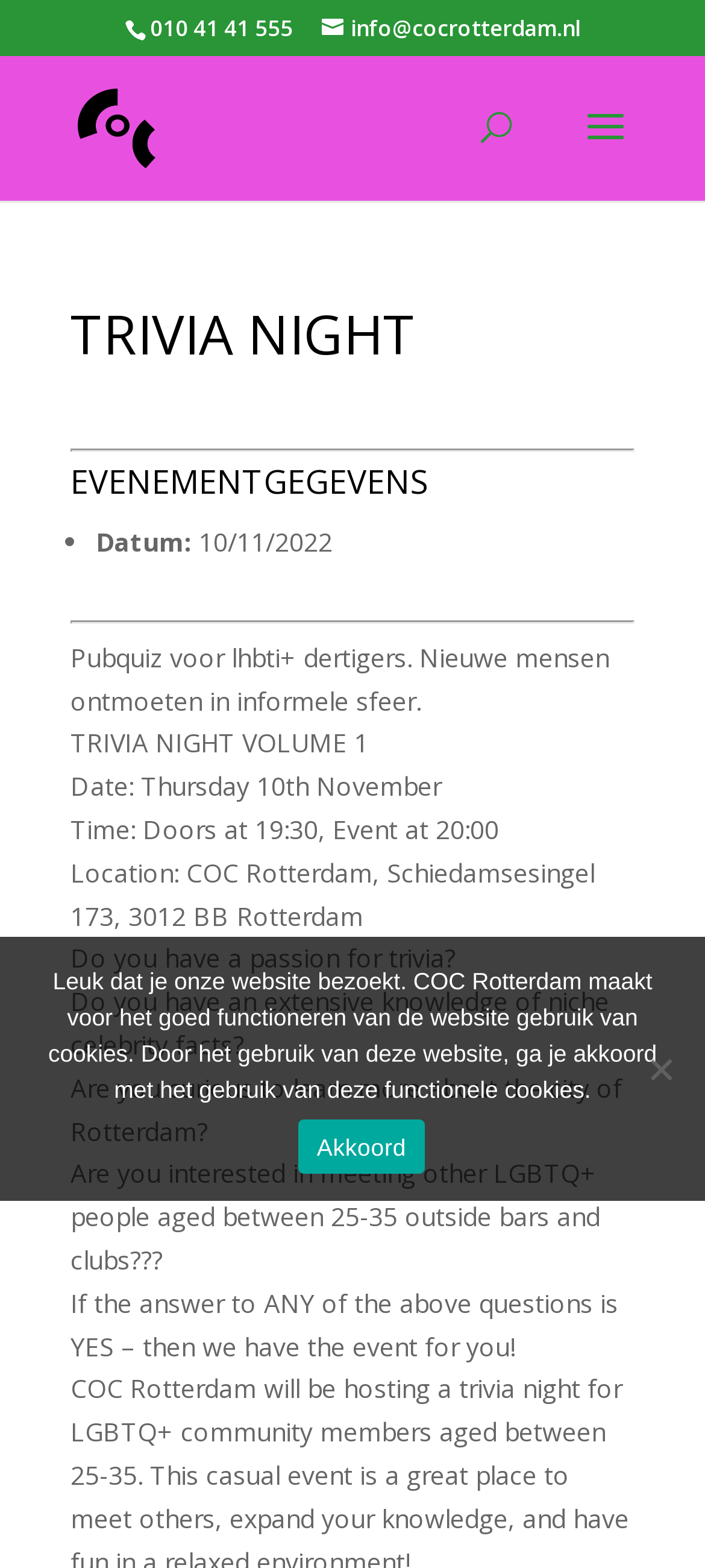Find the bounding box of the element with the following description: "info@cocrotterdam.nl". The coordinates must be four float numbers between 0 and 1, formatted as [left, top, right, bottom].

[0.456, 0.008, 0.823, 0.028]